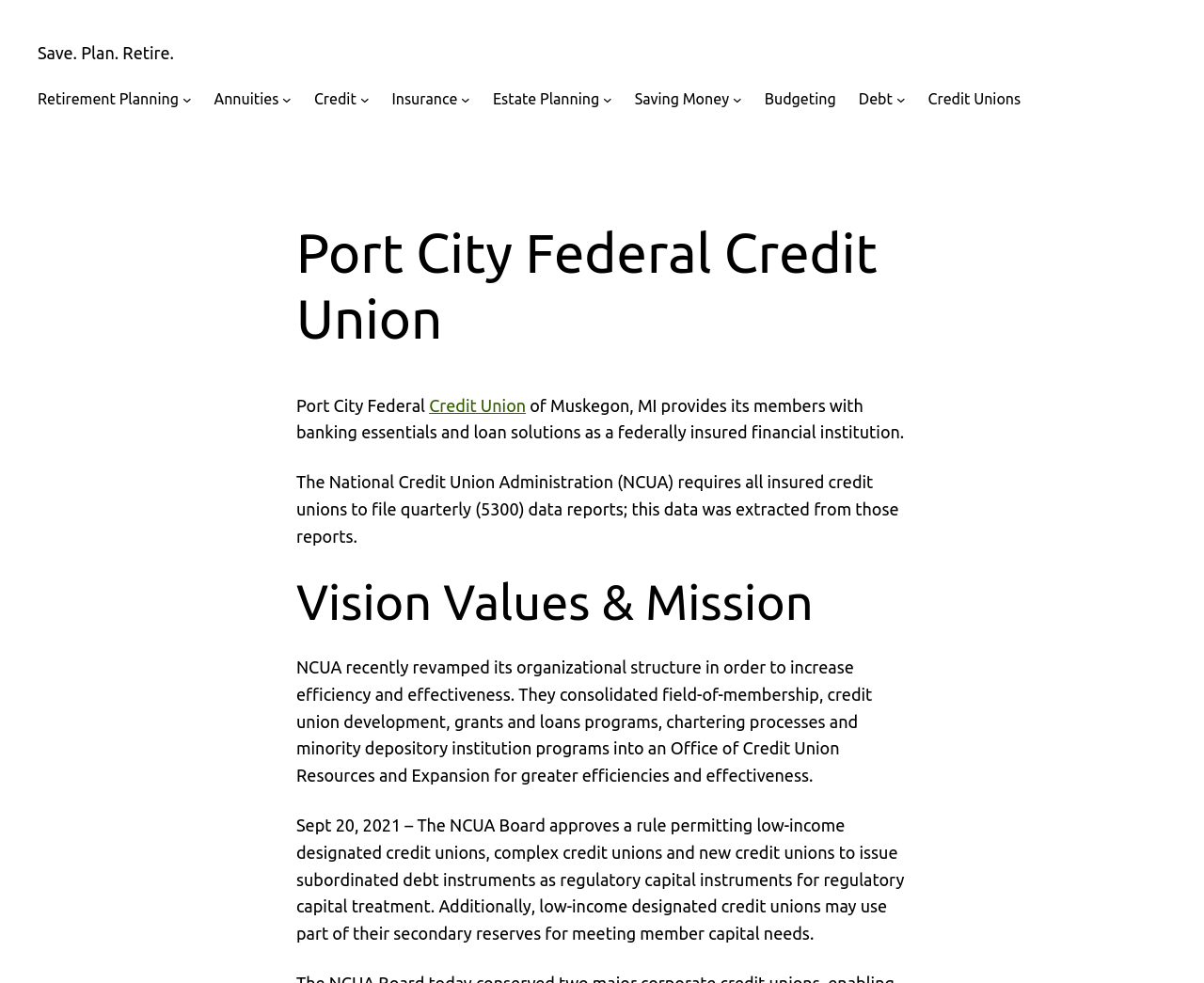For the given element description Annuities, determine the bounding box coordinates of the UI element. The coordinates should follow the format (top-left x, top-left y, bottom-right x, bottom-right y) and be within the range of 0 to 1.

[0.178, 0.089, 0.231, 0.113]